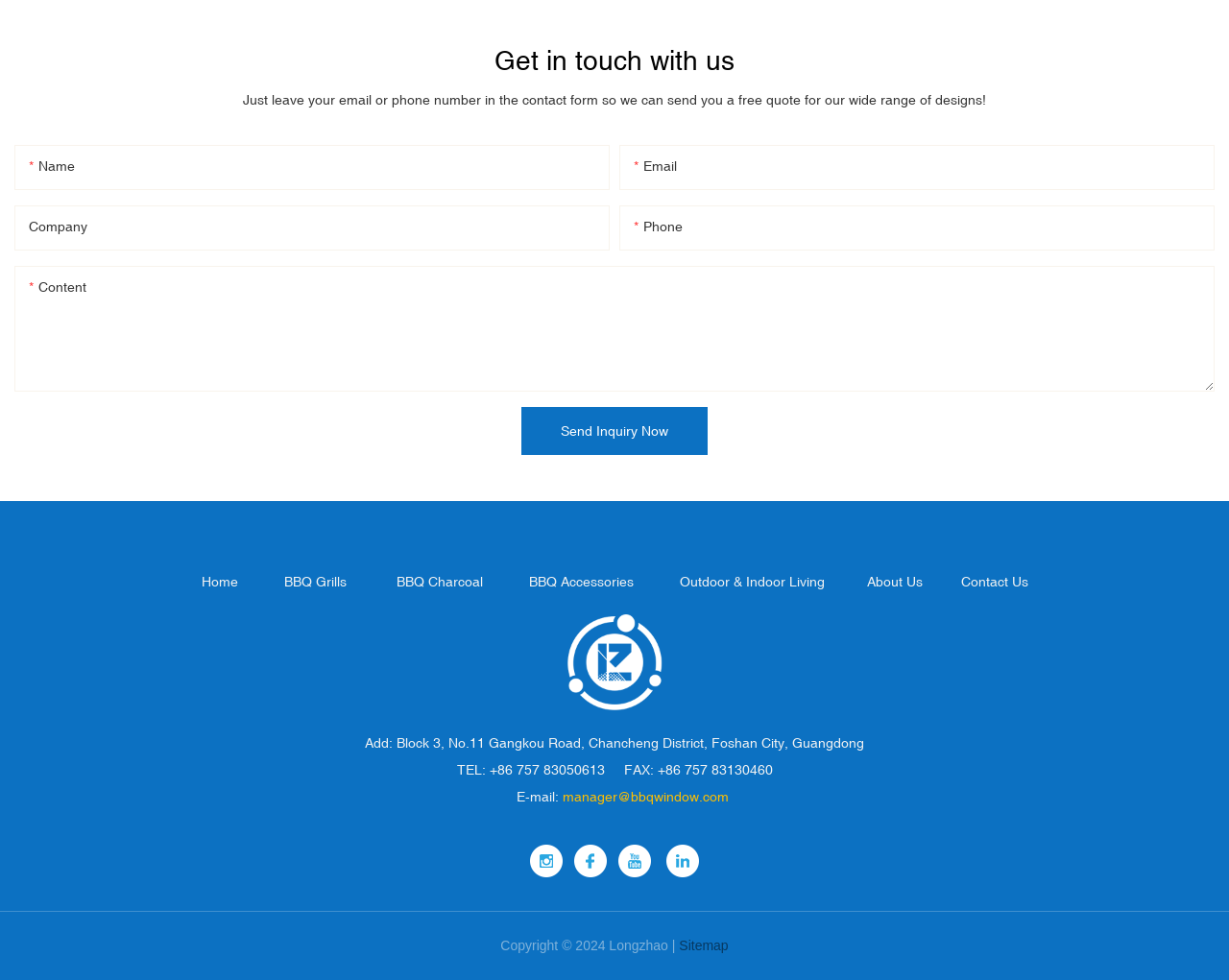Please indicate the bounding box coordinates for the clickable area to complete the following task: "Nominate now". The coordinates should be specified as four float numbers between 0 and 1, i.e., [left, top, right, bottom].

None